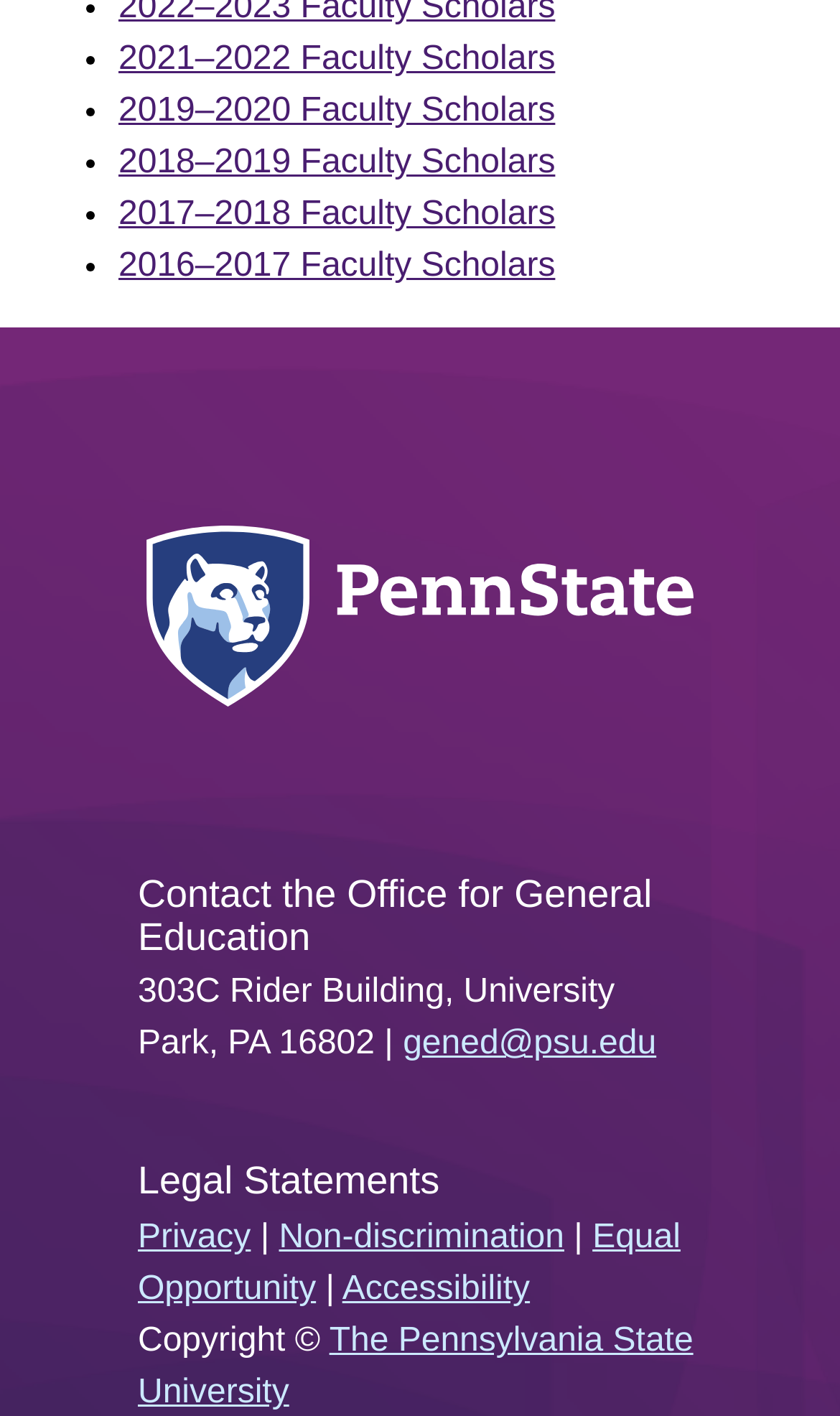Please mark the bounding box coordinates of the area that should be clicked to carry out the instruction: "Email gened@psu.edu".

[0.48, 0.725, 0.781, 0.751]